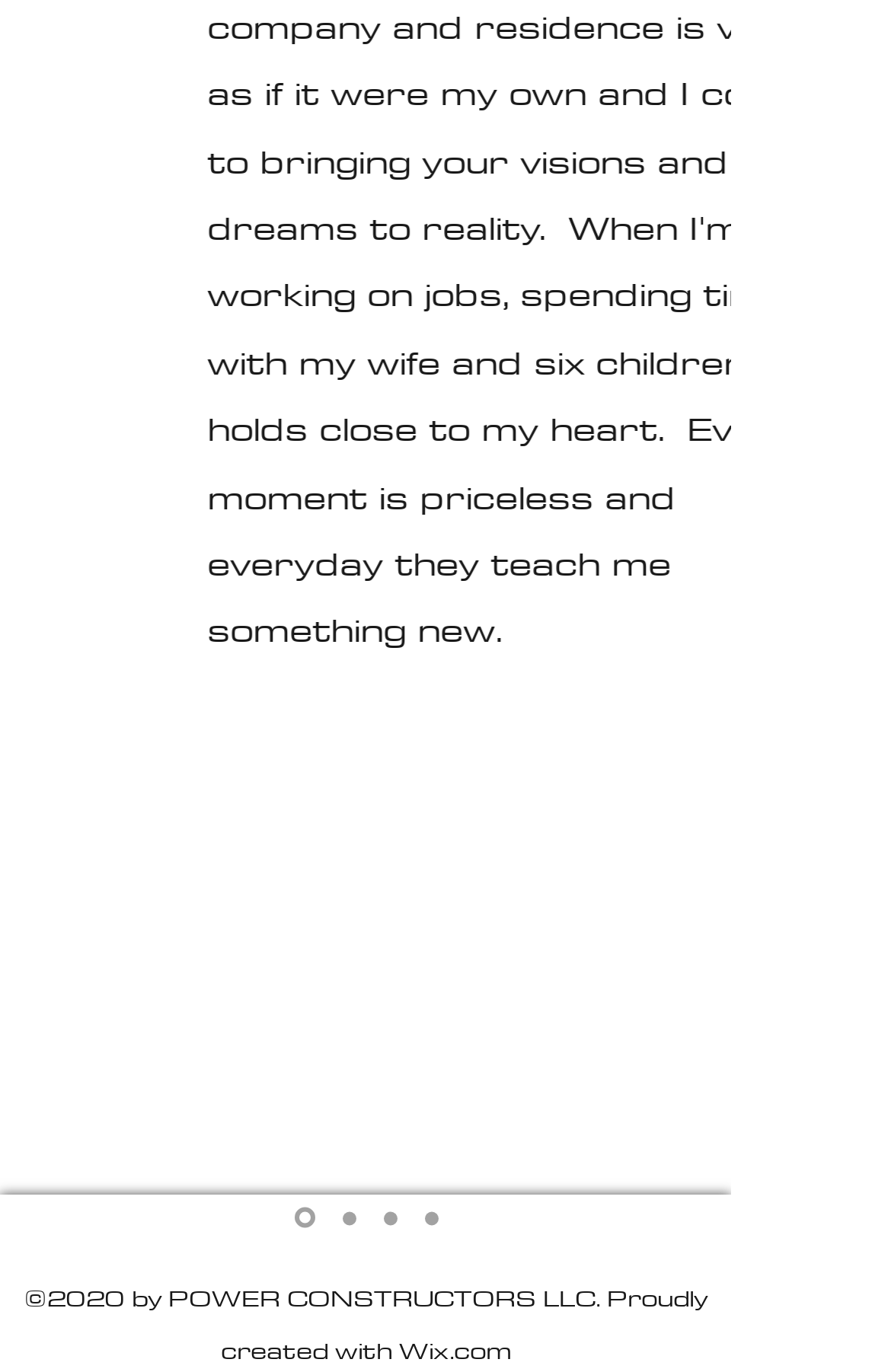What is the copyright year of the website?
Please look at the screenshot and answer in one word or a short phrase.

2020